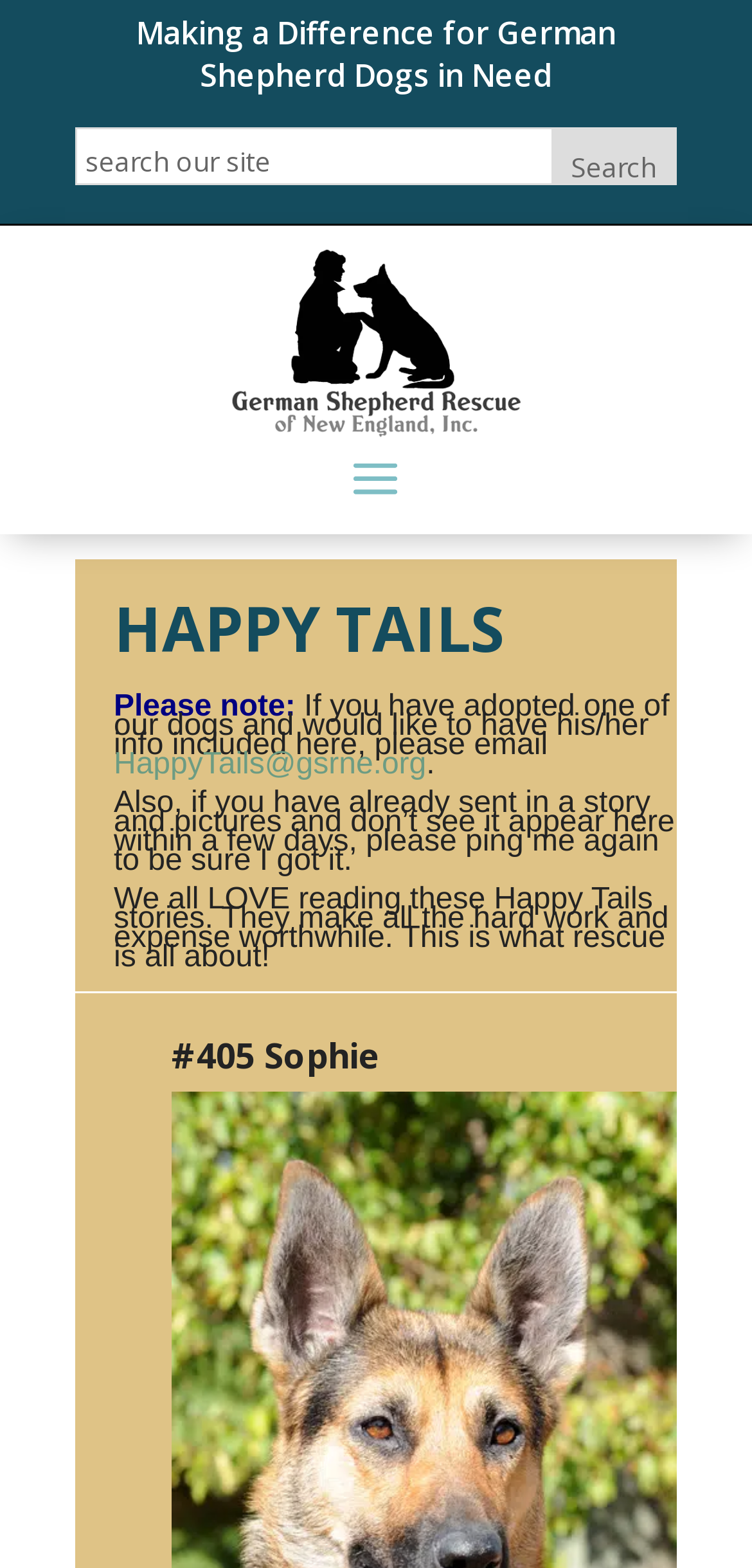What is the section below the search box about?
Look at the screenshot and provide an in-depth answer.

I noticed a heading 'HAPPY TAILS' below the search box, which suggests that the section is about happy stories or testimonials related to the website's purpose.